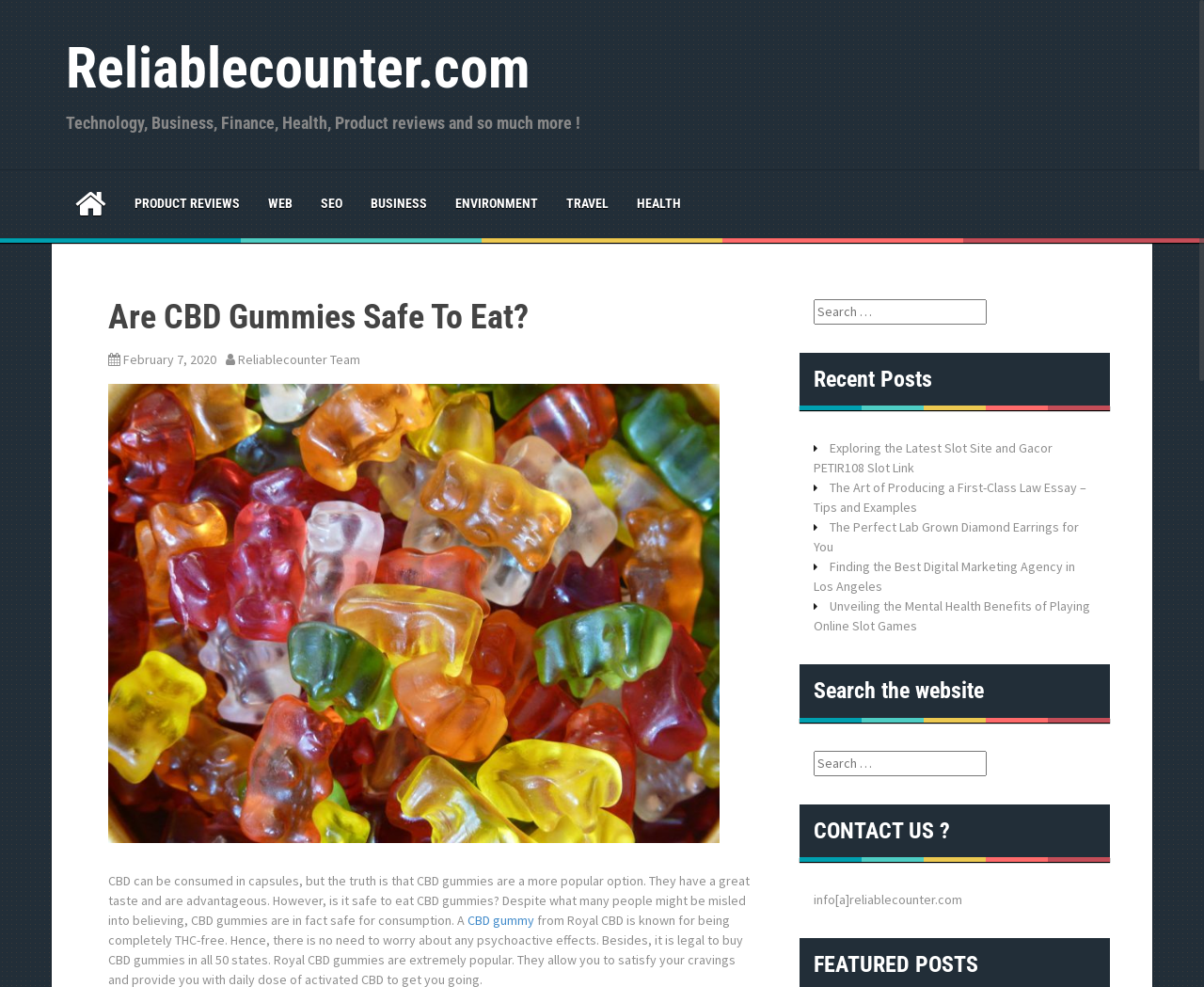Indicate the bounding box coordinates of the clickable region to achieve the following instruction: "Contact us via email."

[0.676, 0.903, 0.799, 0.92]